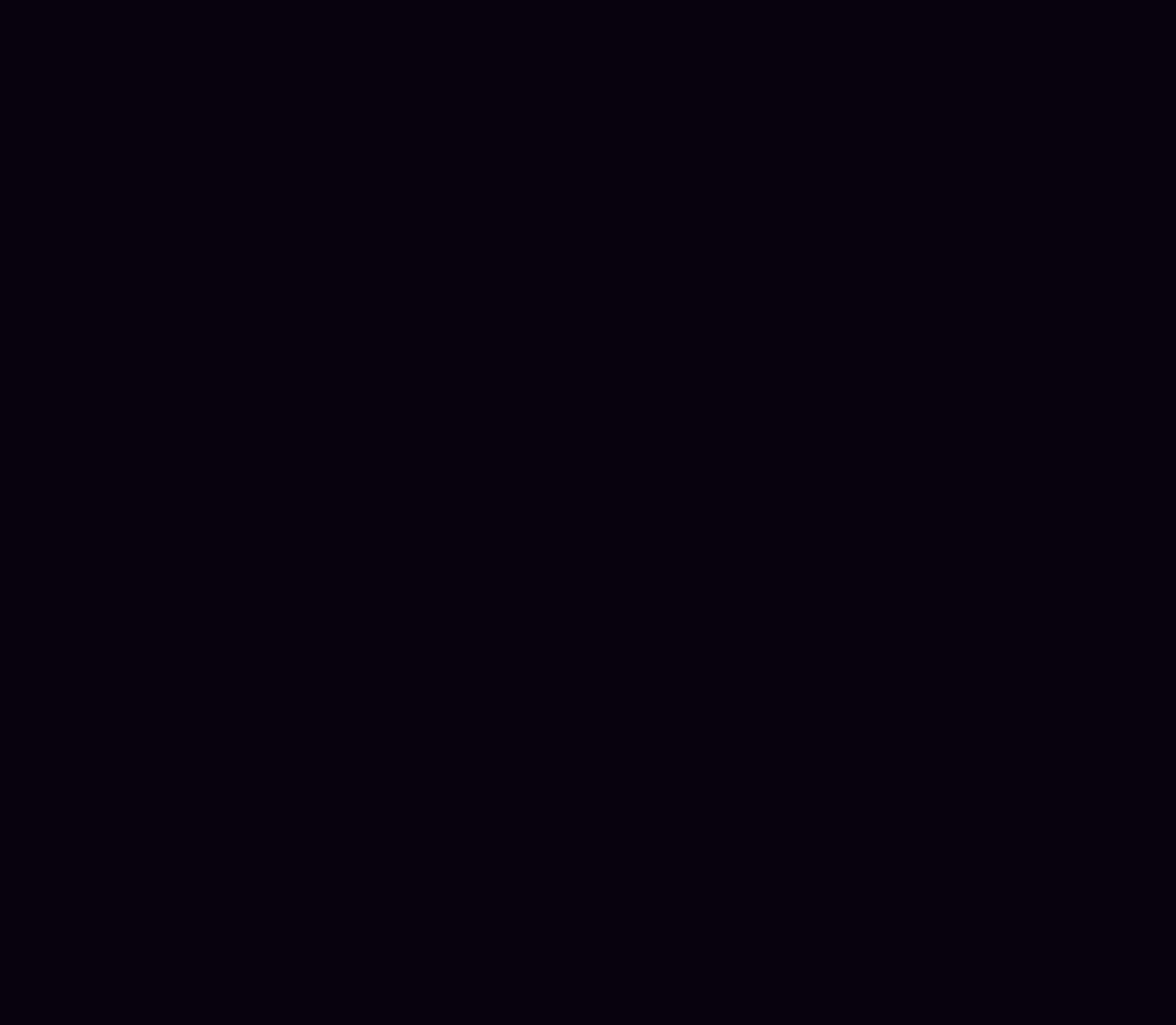Give an in-depth explanation of the webpage layout and content.

This webpage is about buying a bride online through reputable online dating or postal mail order bride sites. The page has a header section with a logo and a navigation menu. Below the header, there is a main content area with an article that discusses the concept of buying a bride online. The article is divided into several paragraphs, with headings and static text that provide information about the process.

At the top of the main content area, there is a heading that reads "BUY A BRIDE ON LINE" followed by a subheading with the date "8.2.2023" and the author's name "lorenzo". Below this, there are several paragraphs of text that explain the concept of buying a bride online, including the benefits and risks involved.

To the right of the main content area, there is a sidebar with several links to other articles, including "The Best Female Contest to Get Married" and "Gorgeous Interracial Lovers". Below the sidebar, there is a search bar with a button that allows users to search for specific content on the site.

At the bottom of the page, there are several sections, including "RECENT POSTS", "ARCHIVES", and a footer section with links to other pages on the site. The "RECENT POSTS" section lists several recent articles, including "Мостбет Кз Официальный Сайт Казино Mostbet В Казахстан" and "1win Kz официальному Сайт Букмекерской Конторы Казахстан". The "ARCHIVES" section lists several months, including May 2024, April 2024, and March 2024, with links to articles from each month.

Overall, the webpage is focused on providing information and resources for individuals interested in buying a bride online, with a focus on the benefits and risks involved in this process.